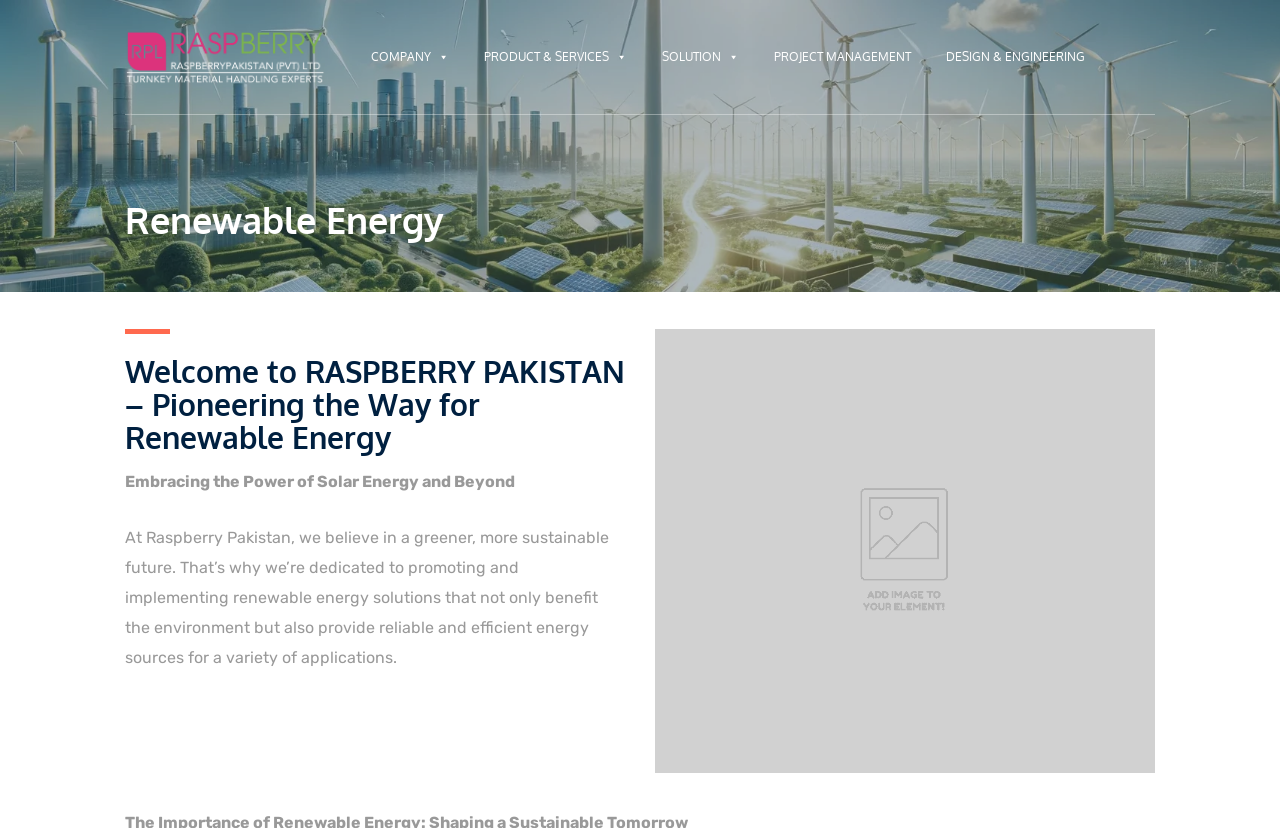What is the company name?
Answer with a single word or phrase, using the screenshot for reference.

Raspberry Pakistan